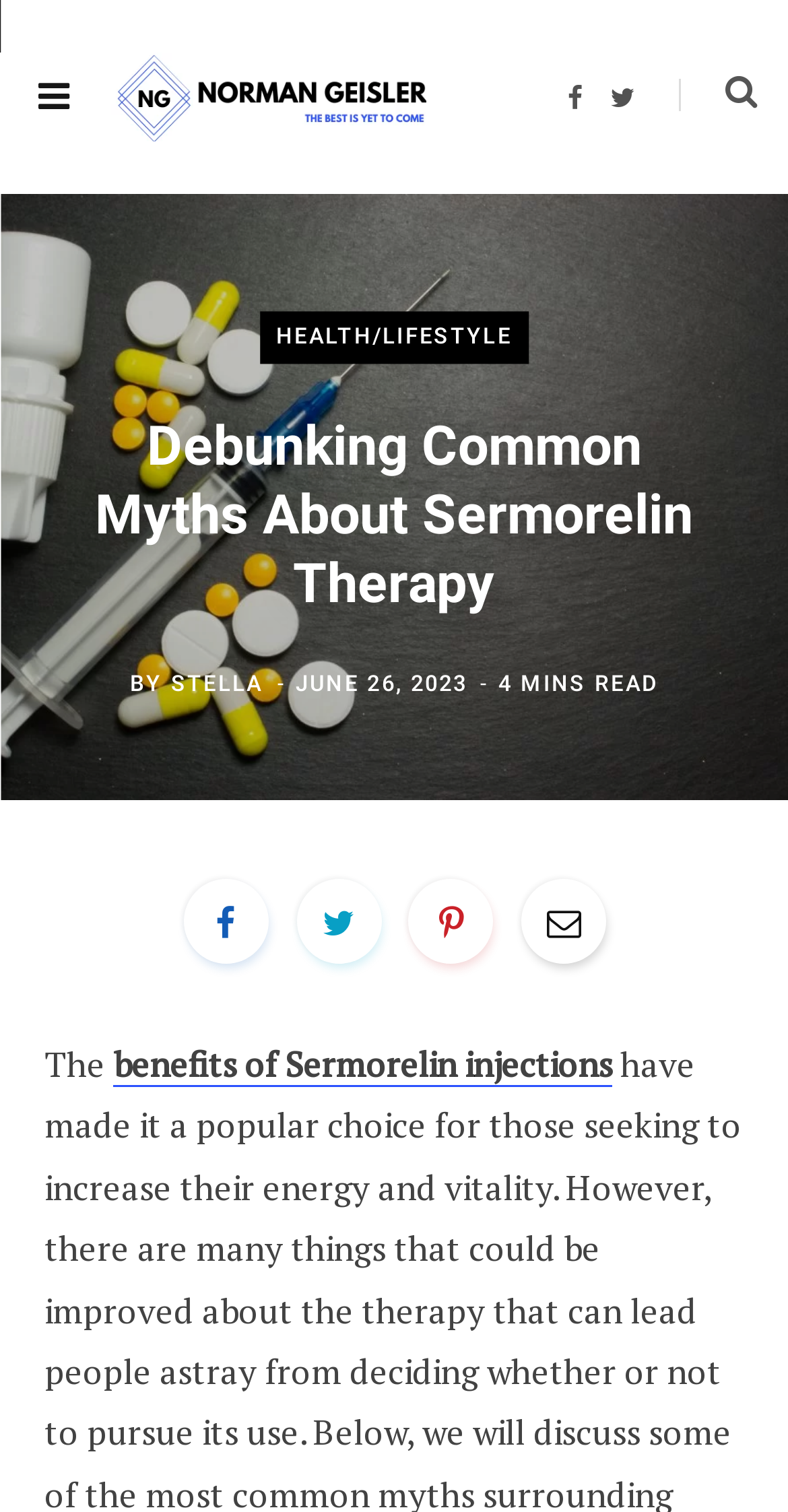Identify the bounding box coordinates of the part that should be clicked to carry out this instruction: "Contact the website administrators".

None